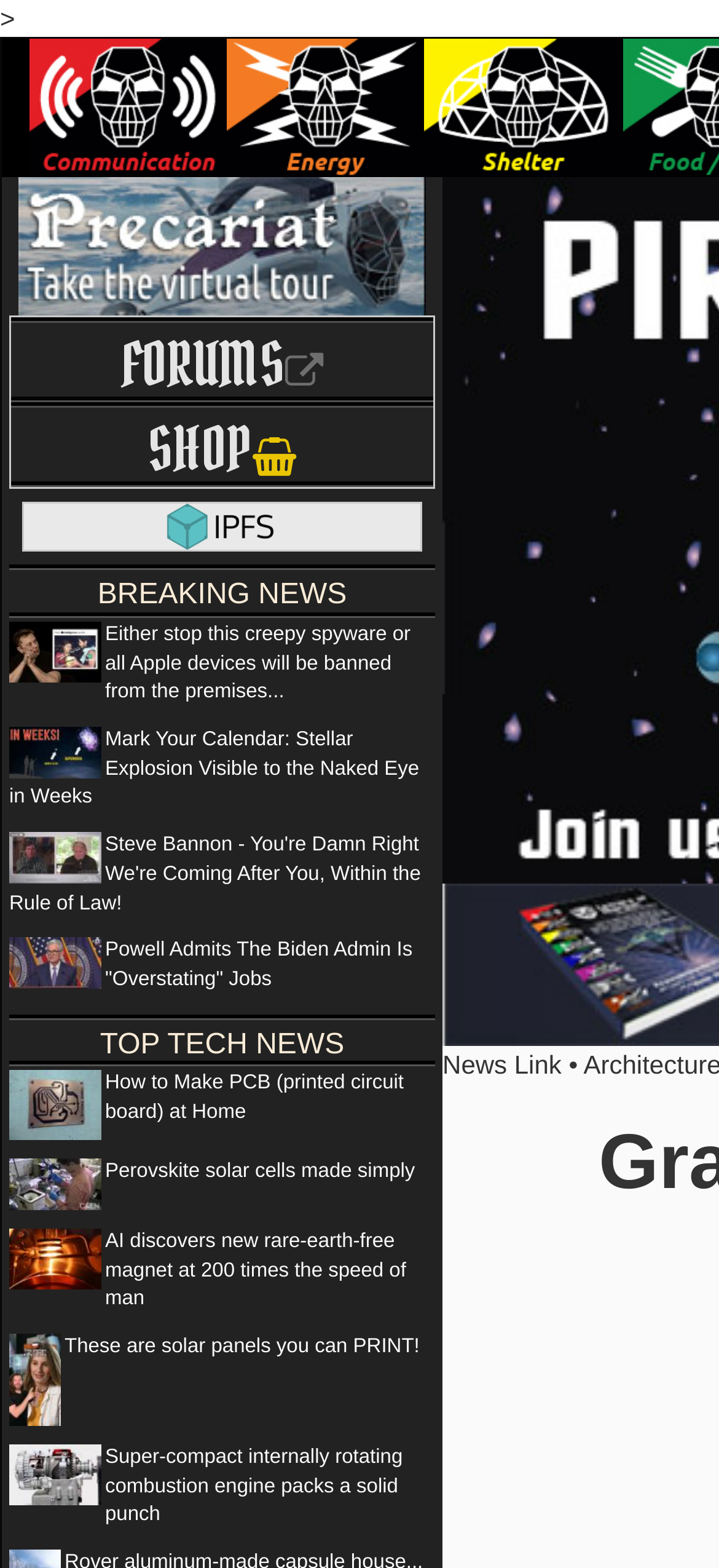Generate a comprehensive caption for the webpage you are viewing.

The webpage appears to be a news or blog website, with a focus on technology and science-related topics. At the top, there is a row of three small images, followed by a link and a heading that reads "FORUMS" with an icon. To the right of this, there is another heading that reads "SHOP" with a shopping cart icon.

Below this top section, there is a heading that reads "BREAKING NEWS" in a prominent font. Underneath this heading, there are several news article links, each accompanied by a small image. The articles have titles such as "Either stop this creepy spyware or all Apple devices will be banned from the premises...", "Mark Your Calendar: Stellar Explosion Visible to the Naked Eye in Weeks", and "Steve Bannon - You're Damn Right We're Coming After You, Within the Rule of Law!".

Further down the page, there is another heading that reads "TOP TECH NEWS". This section also contains several news article links, each with a small image. The article titles include "How to Make PCB (printed circuit board) at Home", "Perovskite solar cells made simply", and "AI discovers new rare-earth-free magnet at 200 times the speed of man".

The webpage has a total of nine news article links, each with a small image, and three headings that categorize the content. There are also several icons and images scattered throughout the page, including a shopping cart icon and a forum icon.